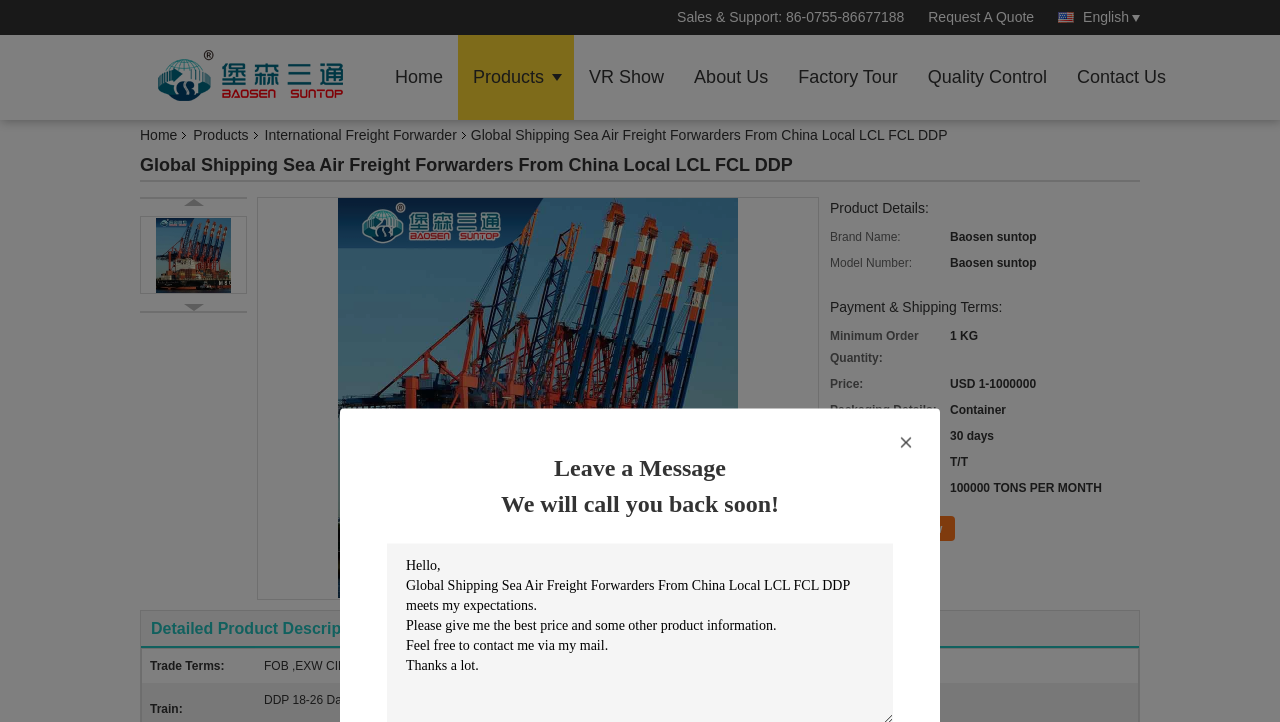Please locate the bounding box coordinates of the element that needs to be clicked to achieve the following instruction: "View recent posts". The coordinates should be four float numbers between 0 and 1, i.e., [left, top, right, bottom].

None